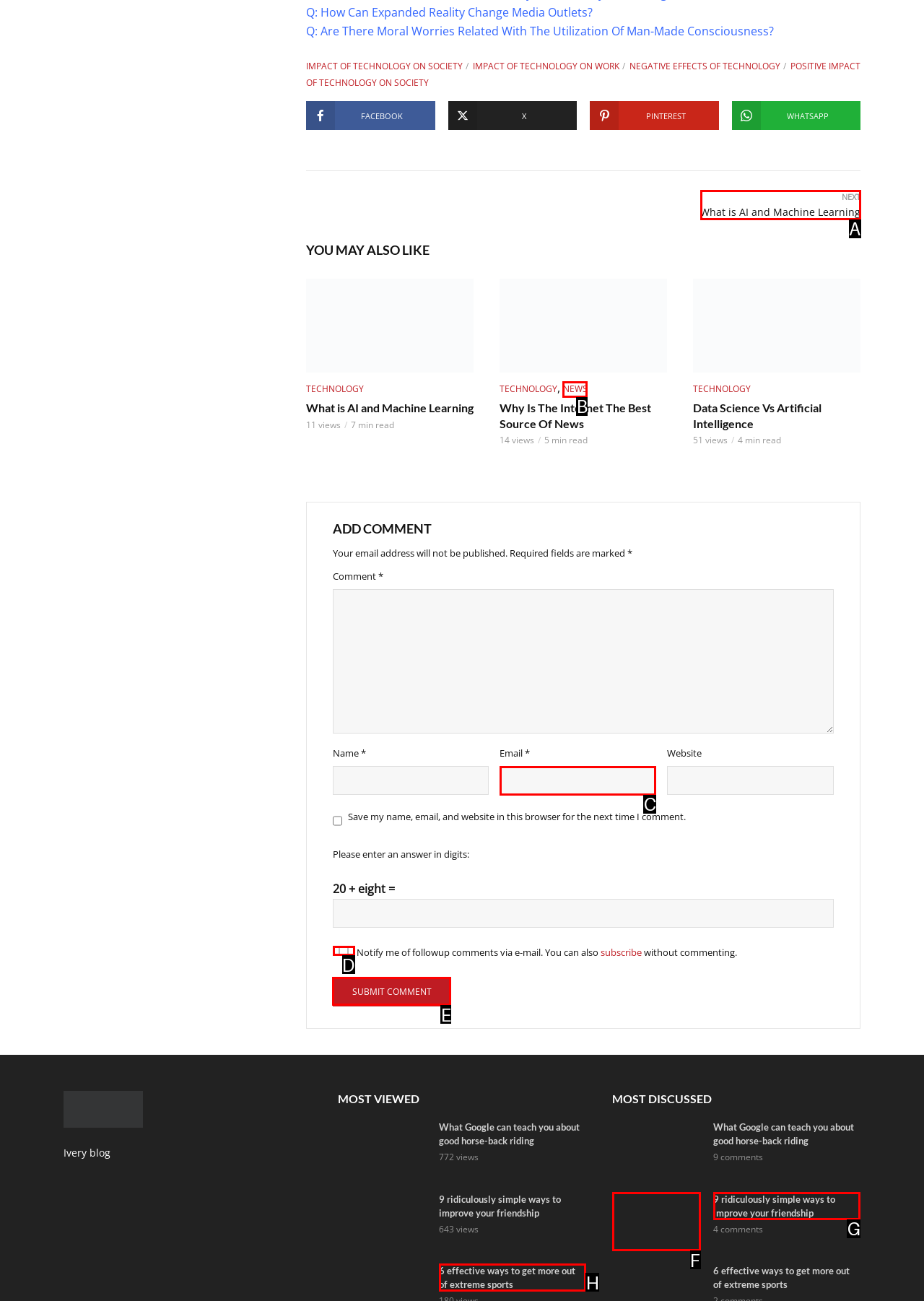Find the option you need to click to complete the following instruction: Click on the 'SUBMIT COMMENT' button
Answer with the corresponding letter from the choices given directly.

E